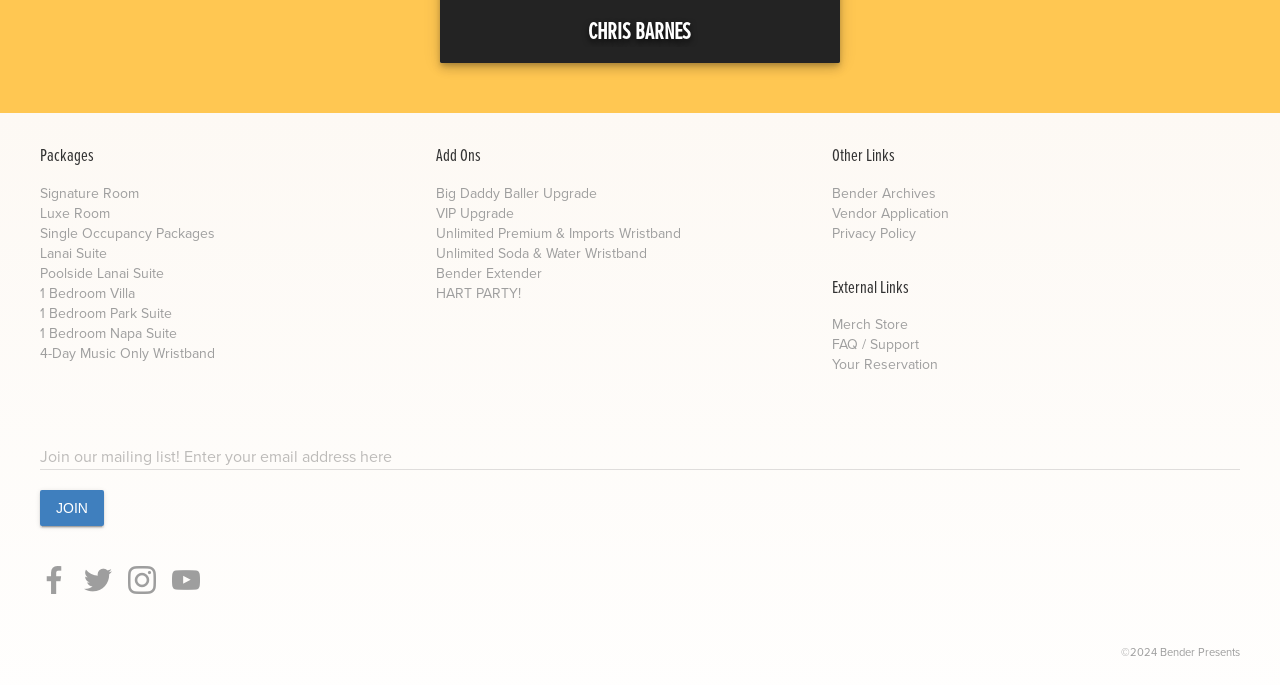Locate the bounding box coordinates of the segment that needs to be clicked to meet this instruction: "Click on the Signature Room link".

[0.031, 0.266, 0.109, 0.297]